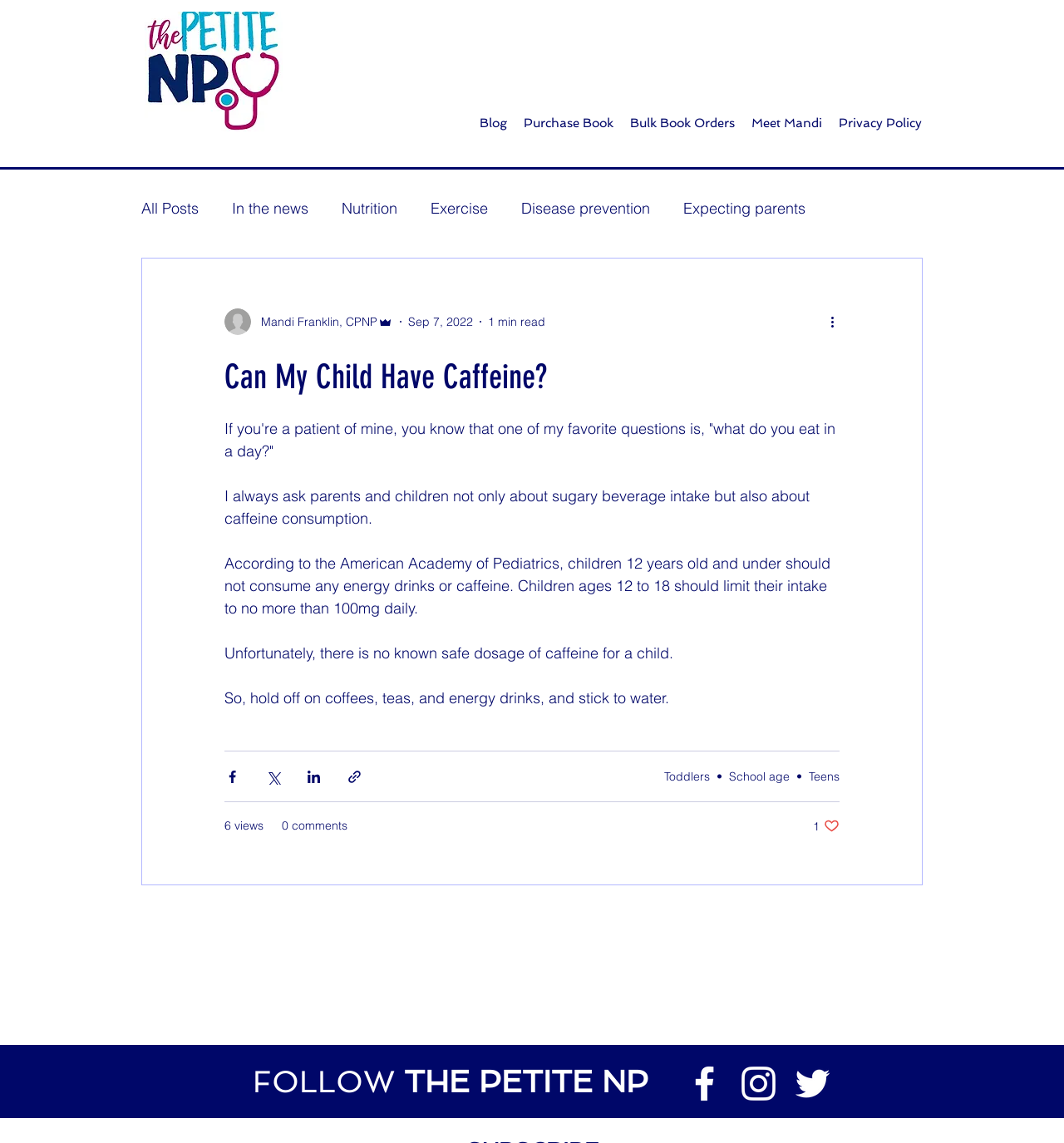Determine the bounding box coordinates for the clickable element to execute this instruction: "Click the '1 like' button". Provide the coordinates as four float numbers between 0 and 1, i.e., [left, top, right, bottom].

[0.764, 0.716, 0.789, 0.729]